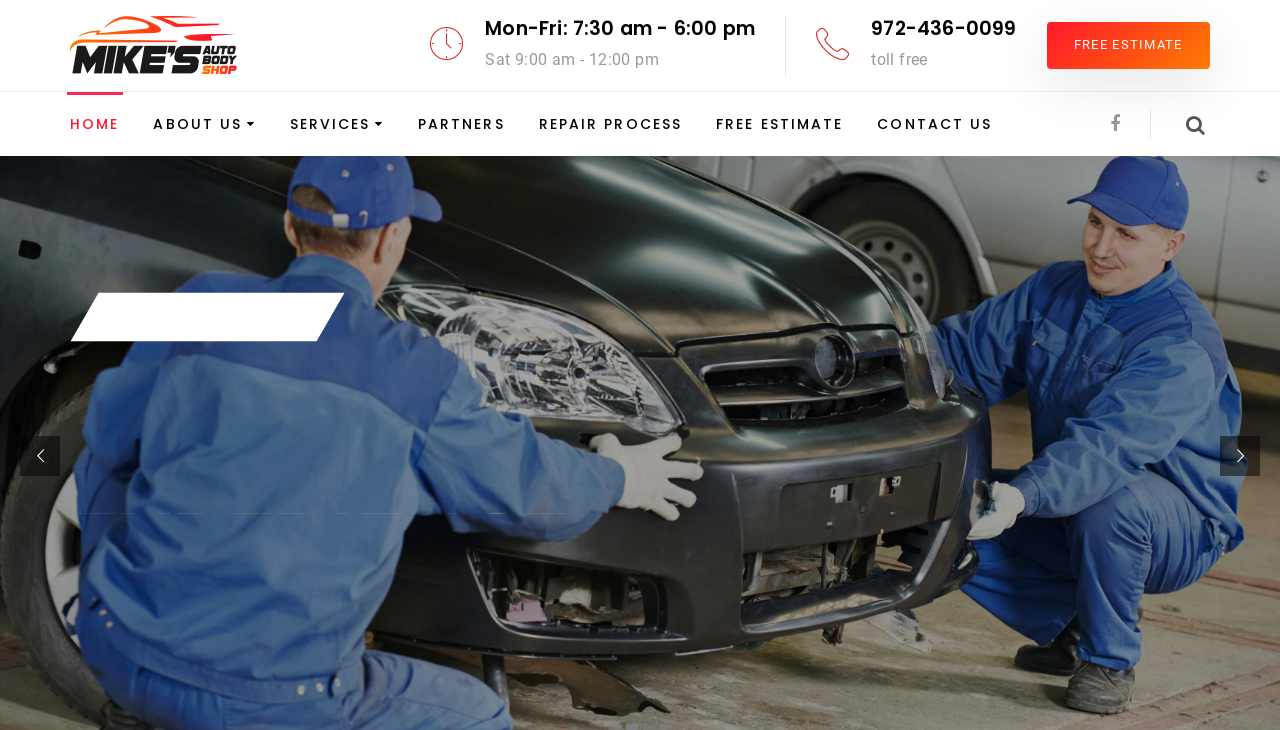What is the link to get a free estimate?
Answer the question with a detailed and thorough explanation.

I searched for the link to get a free estimate on the webpage and found two links with the text 'FREE ESTIMATE'. One is located in the top section, and the other is in the navigation menu.